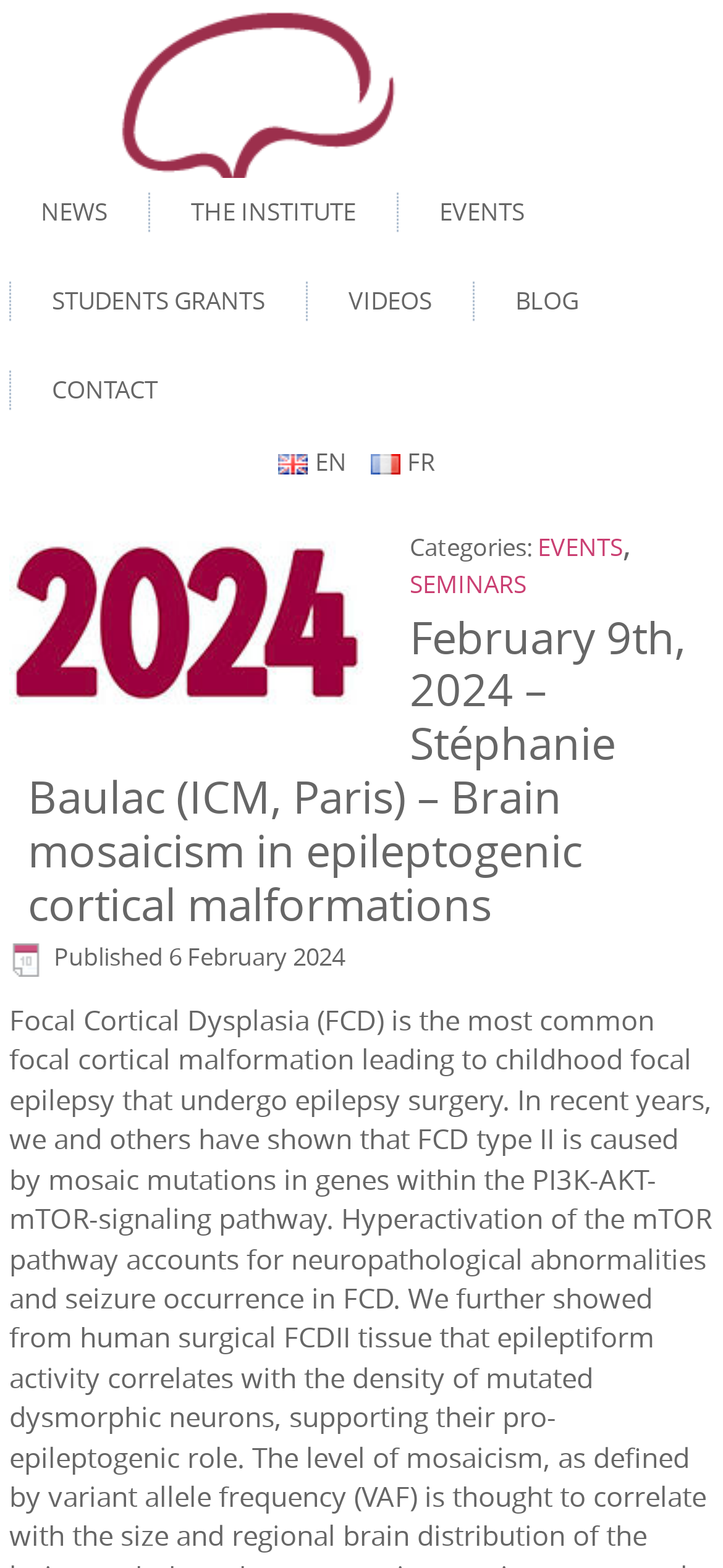When was the event published?
Refer to the image and provide a one-word or short phrase answer.

6 February 2024